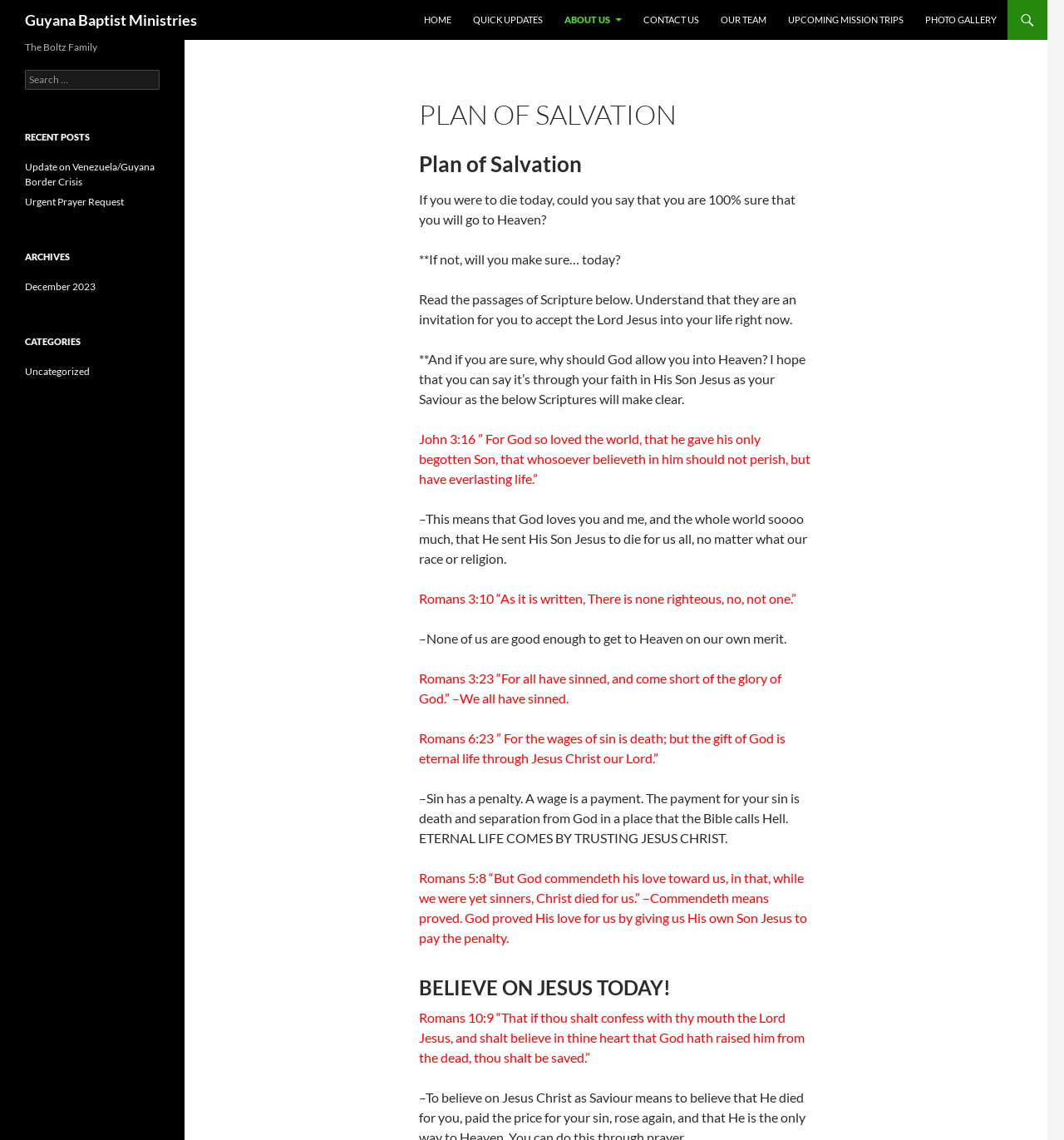Identify and provide the main heading of the webpage.

Guyana Baptist Ministries